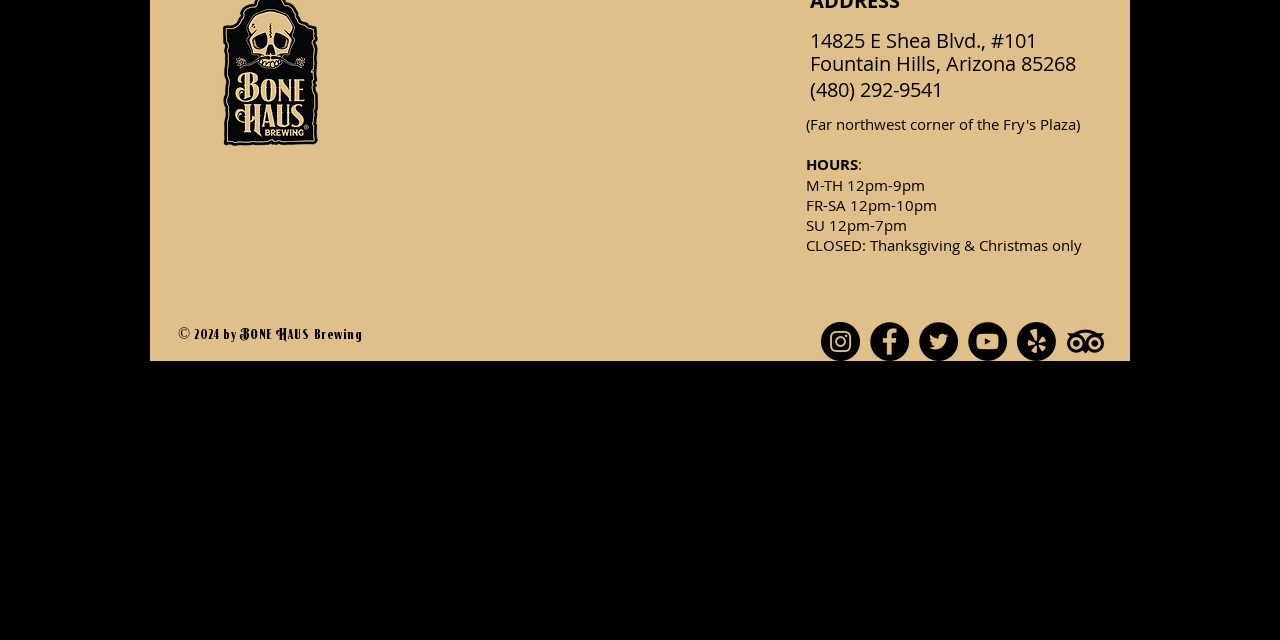Identify the bounding box of the UI element described as follows: "aria-label="Yelp!"". Provide the coordinates as four float numbers in the range of 0 to 1 [left, top, right, bottom].

[0.795, 0.503, 0.825, 0.564]